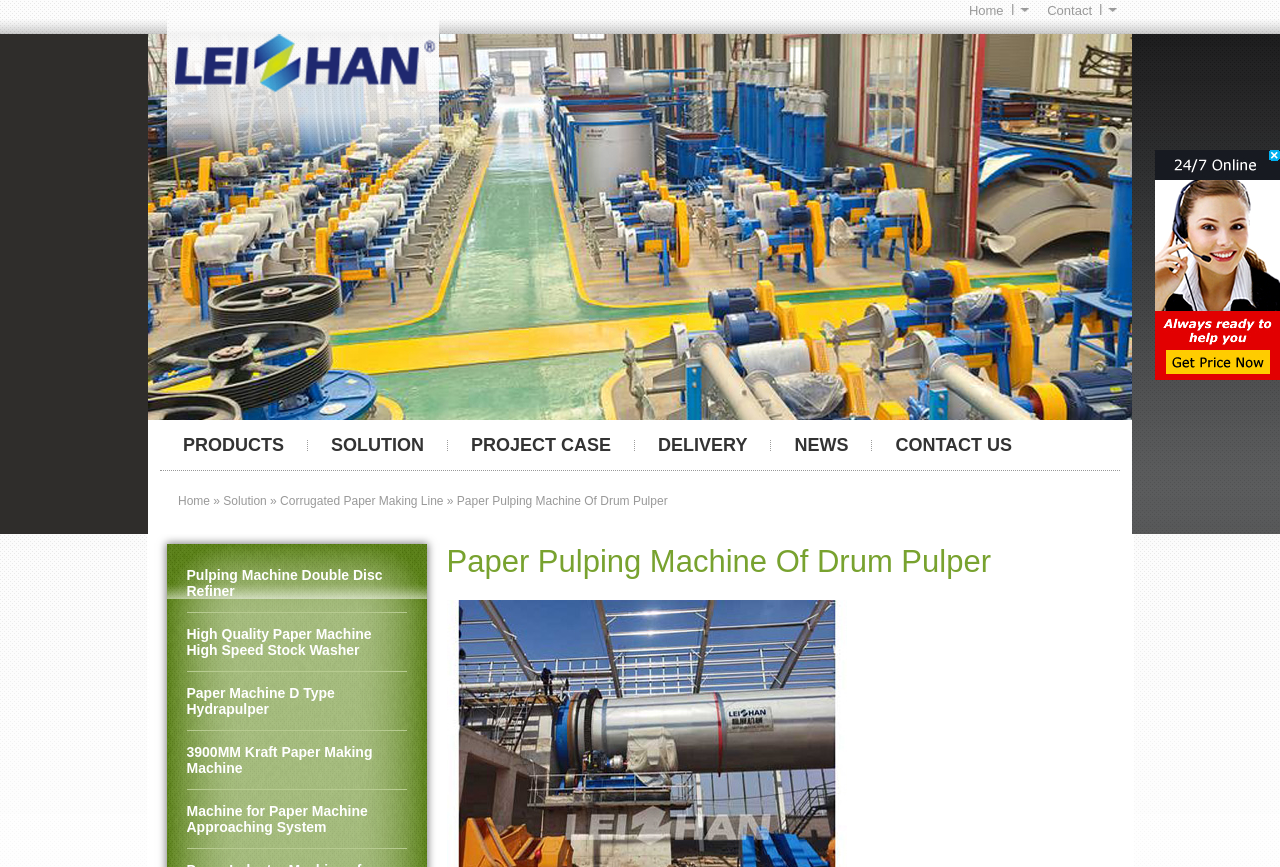What is the main product category?
Please analyze the image and answer the question with as much detail as possible.

Based on the webpage structure and the links provided, it appears that the main product category is related to paper pulping machines, as evident from the links 'Drum Pulper For Paper Pulping Line' and 'Paper Pulping Machine Of Drum Pulper'.